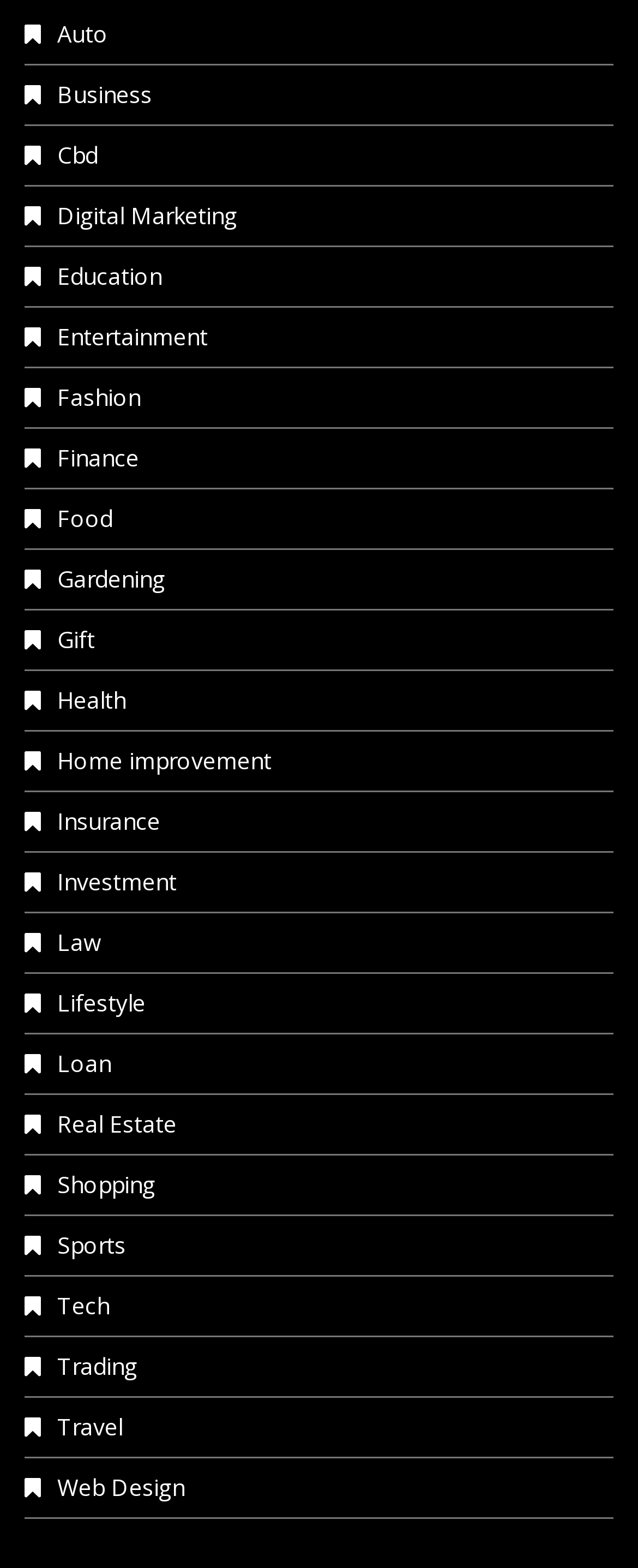Identify the bounding box coordinates of the section that should be clicked to achieve the task described: "Explore Digital Marketing".

[0.038, 0.128, 0.372, 0.147]